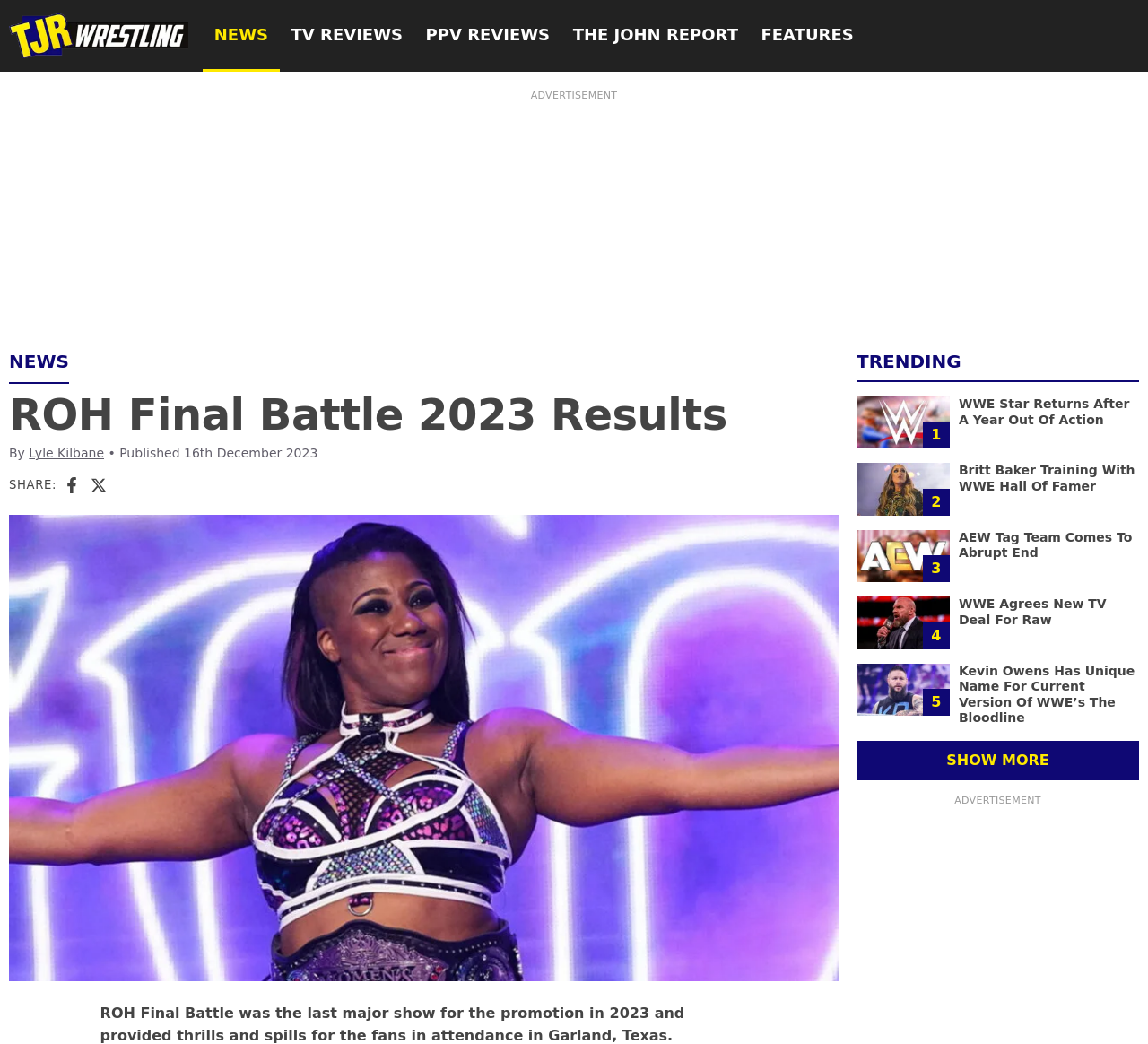Please find the bounding box coordinates of the element that must be clicked to perform the given instruction: "Click on SHOW MORE". The coordinates should be four float numbers from 0 to 1, i.e., [left, top, right, bottom].

[0.746, 0.709, 0.992, 0.747]